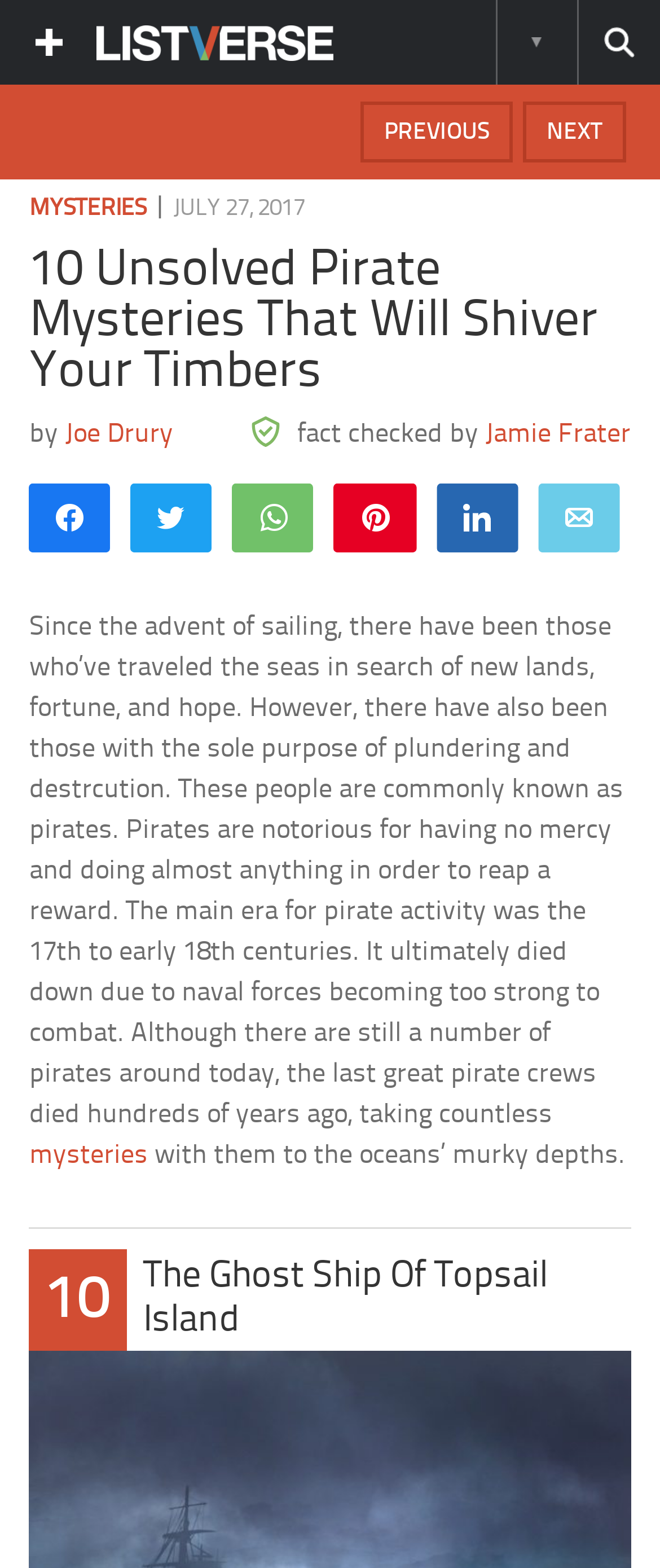Please identify the bounding box coordinates of where to click in order to follow the instruction: "Read the article by Joe Drury".

[0.099, 0.268, 0.263, 0.286]